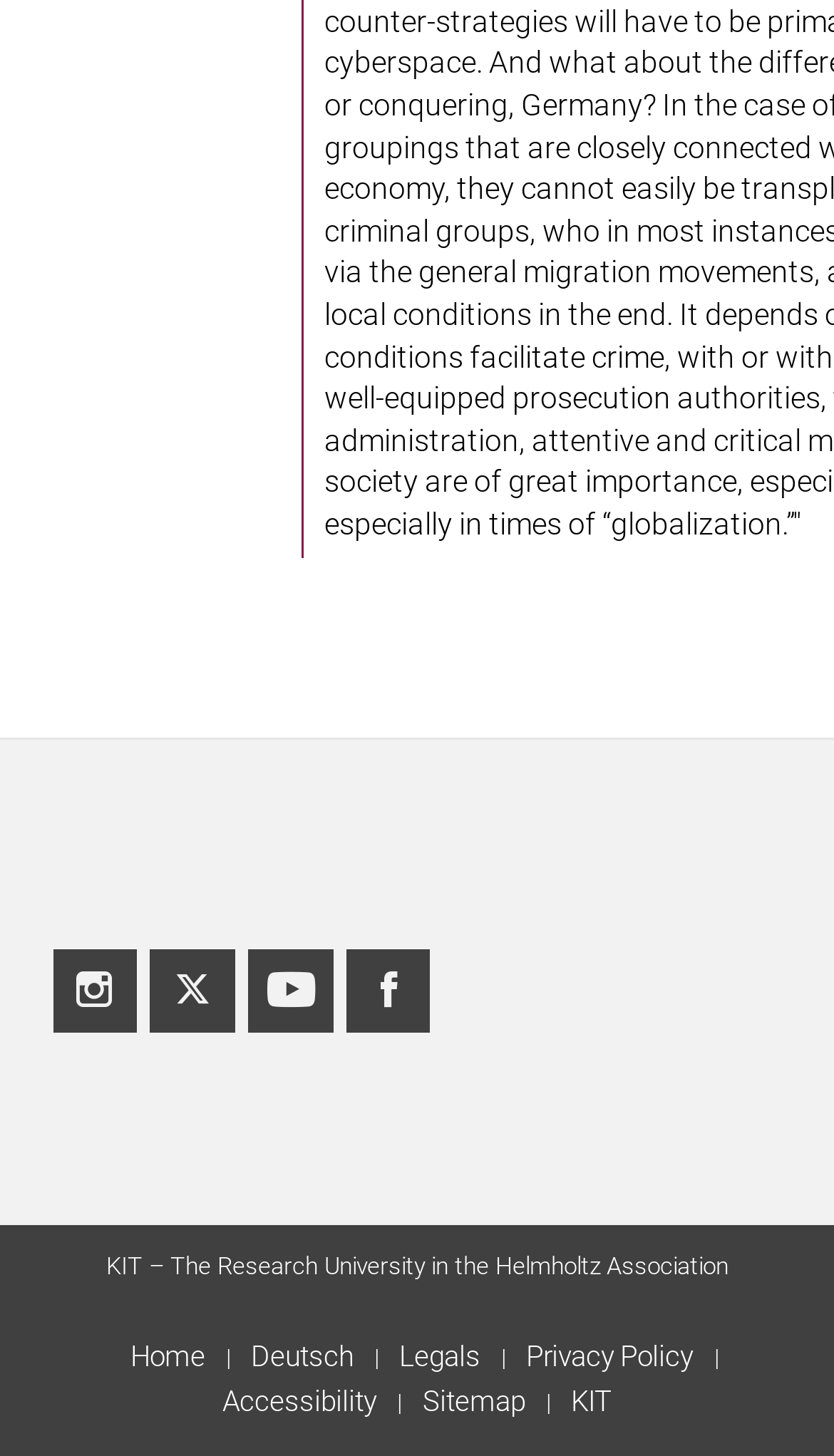Please find and report the bounding box coordinates of the element to click in order to perform the following action: "Access KIT". The coordinates should be expressed as four float numbers between 0 and 1, in the format [left, top, right, bottom].

[0.667, 0.948, 0.75, 0.98]